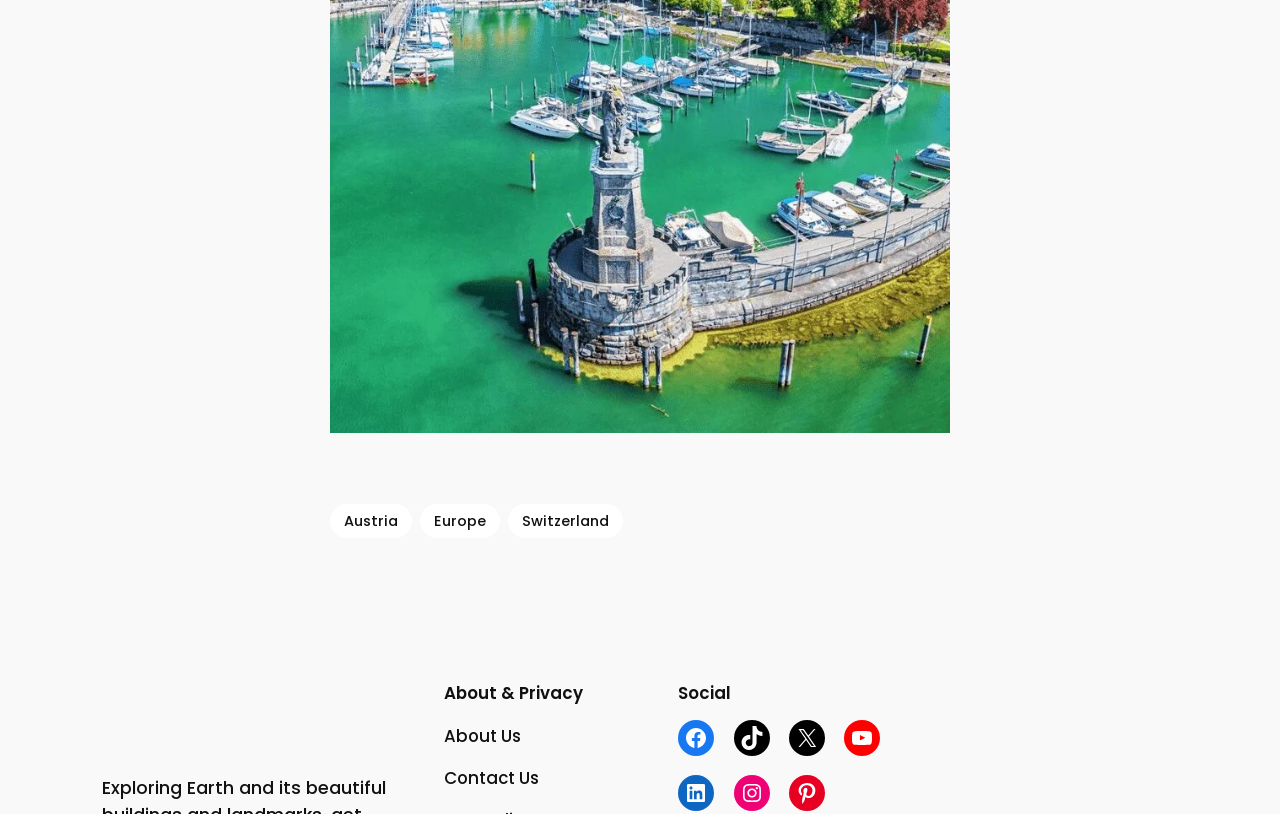Please identify the coordinates of the bounding box for the clickable region that will accomplish this instruction: "go to About Us page".

[0.347, 0.888, 0.407, 0.92]